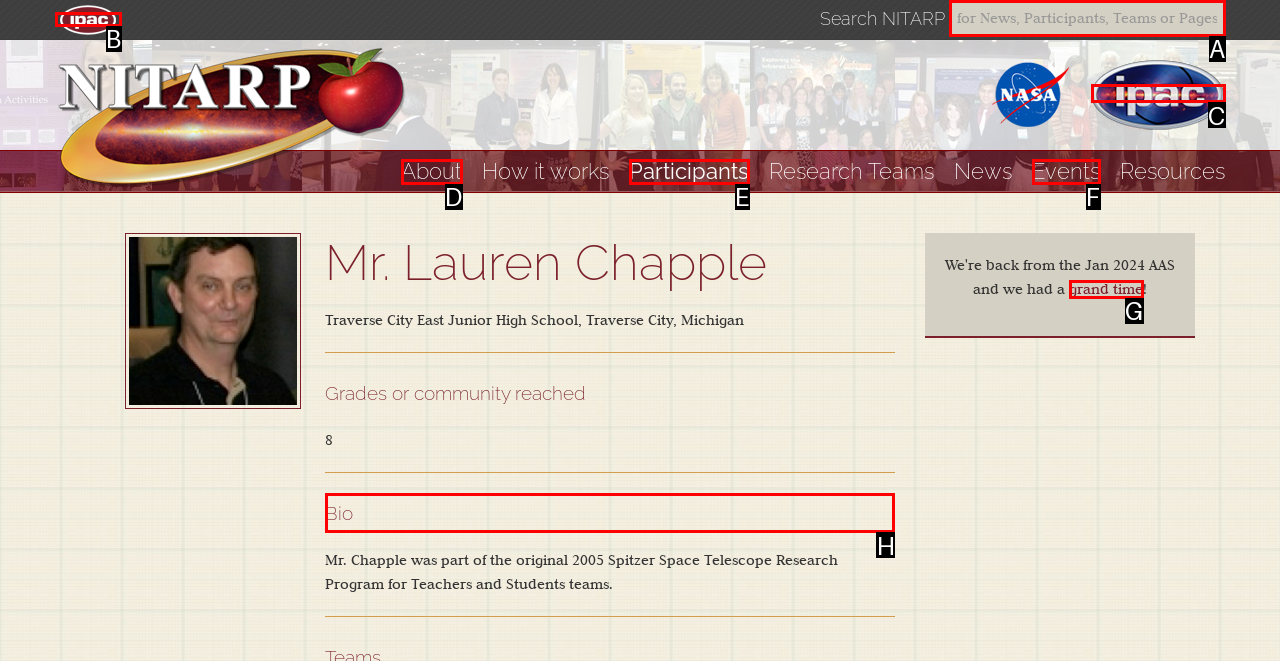Identify the correct UI element to click for this instruction: Read about Mr. Lauren Chapple's bio
Respond with the appropriate option's letter from the provided choices directly.

H